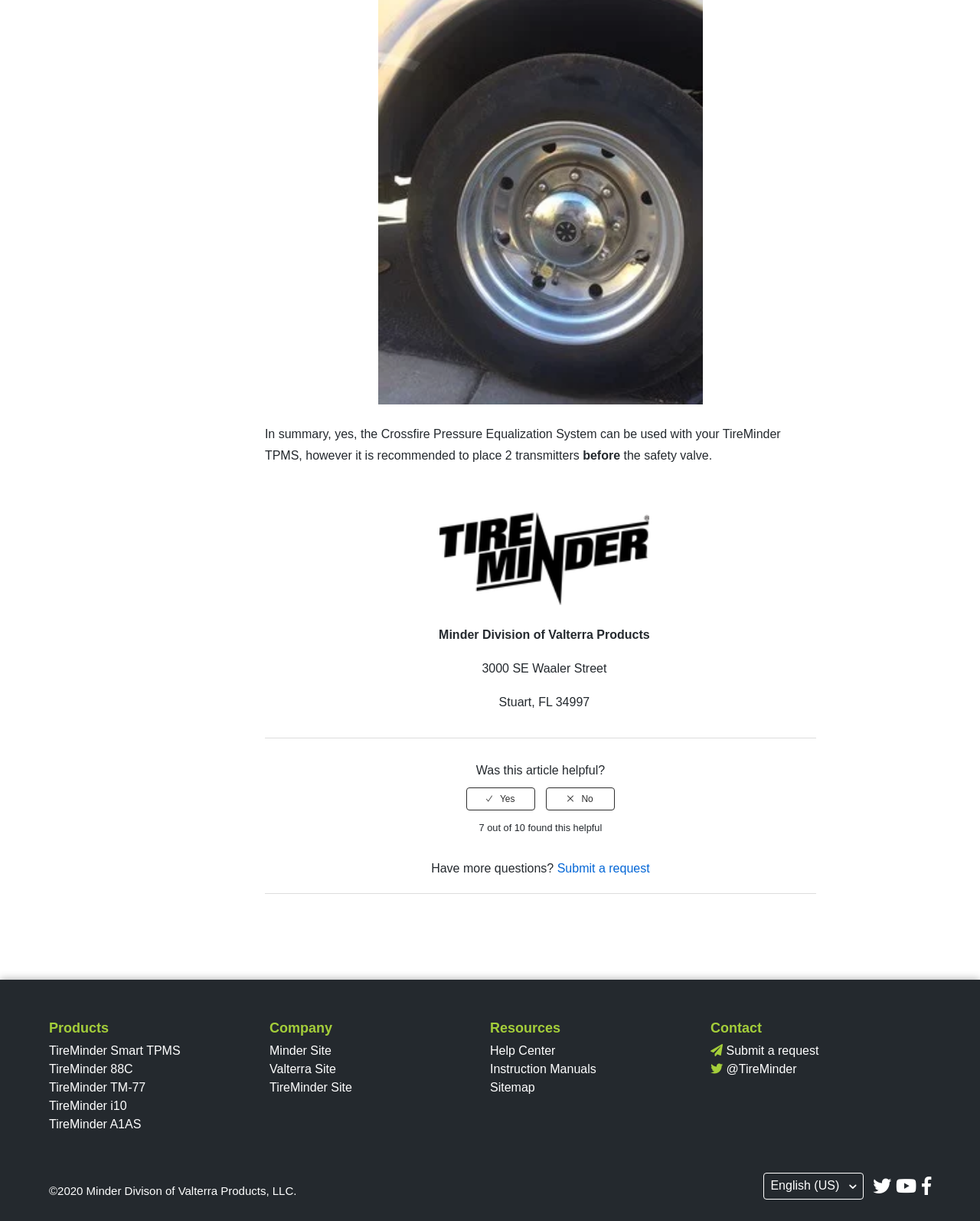Pinpoint the bounding box coordinates of the area that must be clicked to complete this instruction: "Click the 'TireMinder Smart TPMS' link".

[0.05, 0.855, 0.184, 0.866]